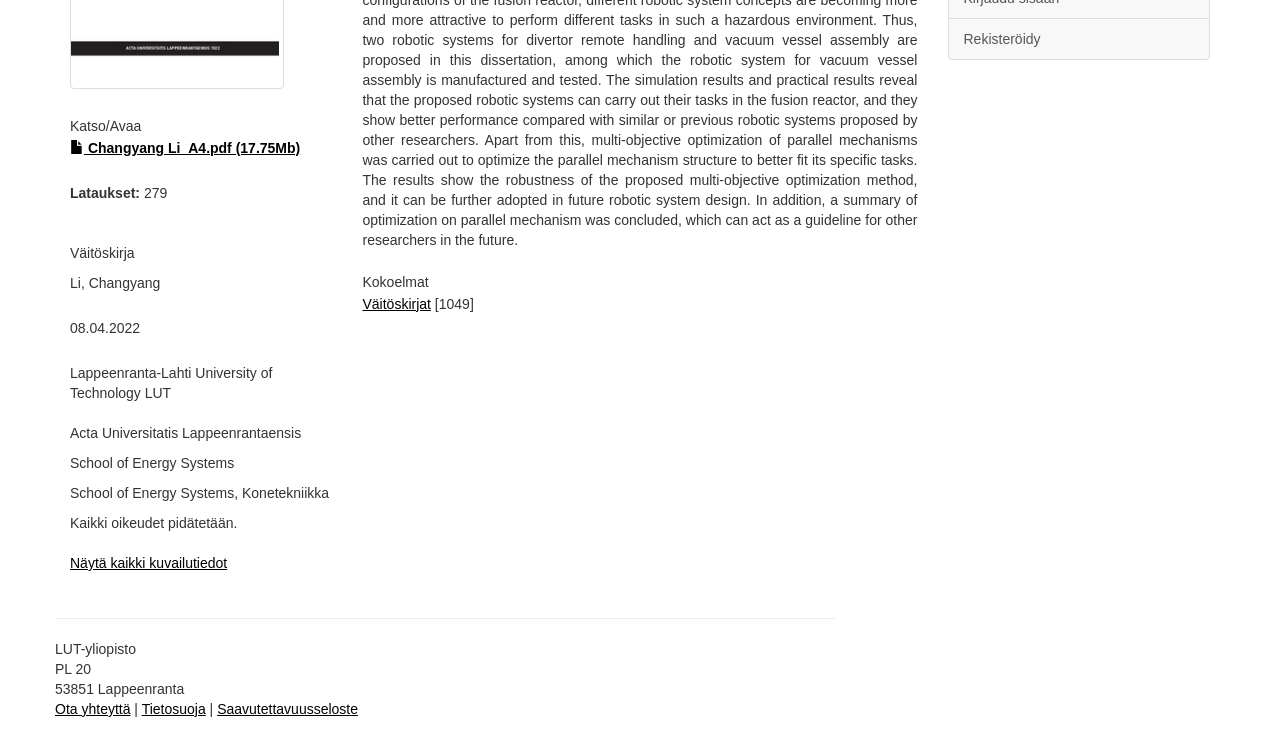Please provide the bounding box coordinates in the format (top-left x, top-left y, bottom-right x, bottom-right y). Remember, all values are floating point numbers between 0 and 1. What is the bounding box coordinate of the region described as: Saavutettavuusseloste

[0.17, 0.936, 0.28, 0.957]